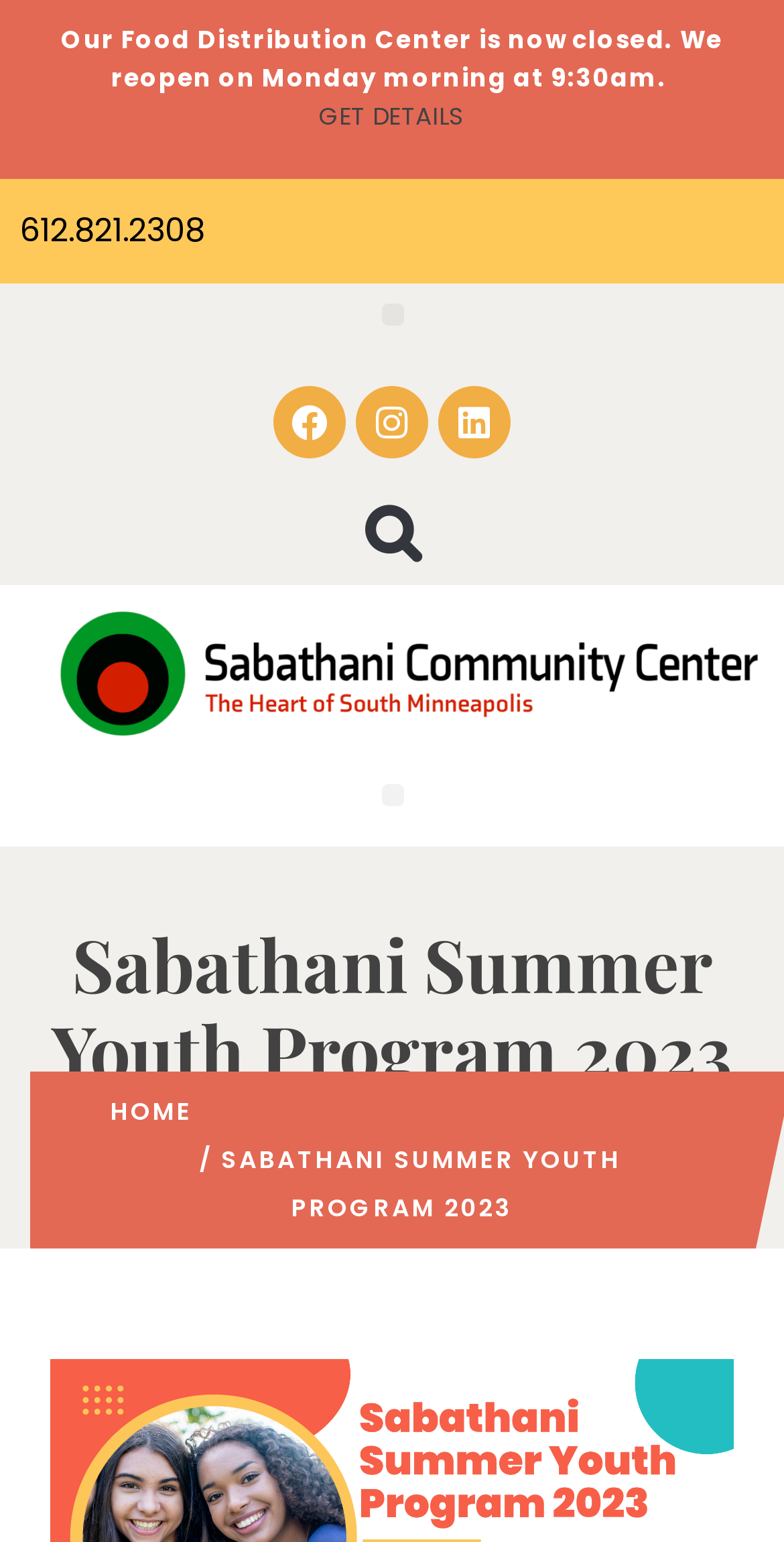What is the phone number to contact?
Give a single word or phrase answer based on the content of the image.

612.821.2308